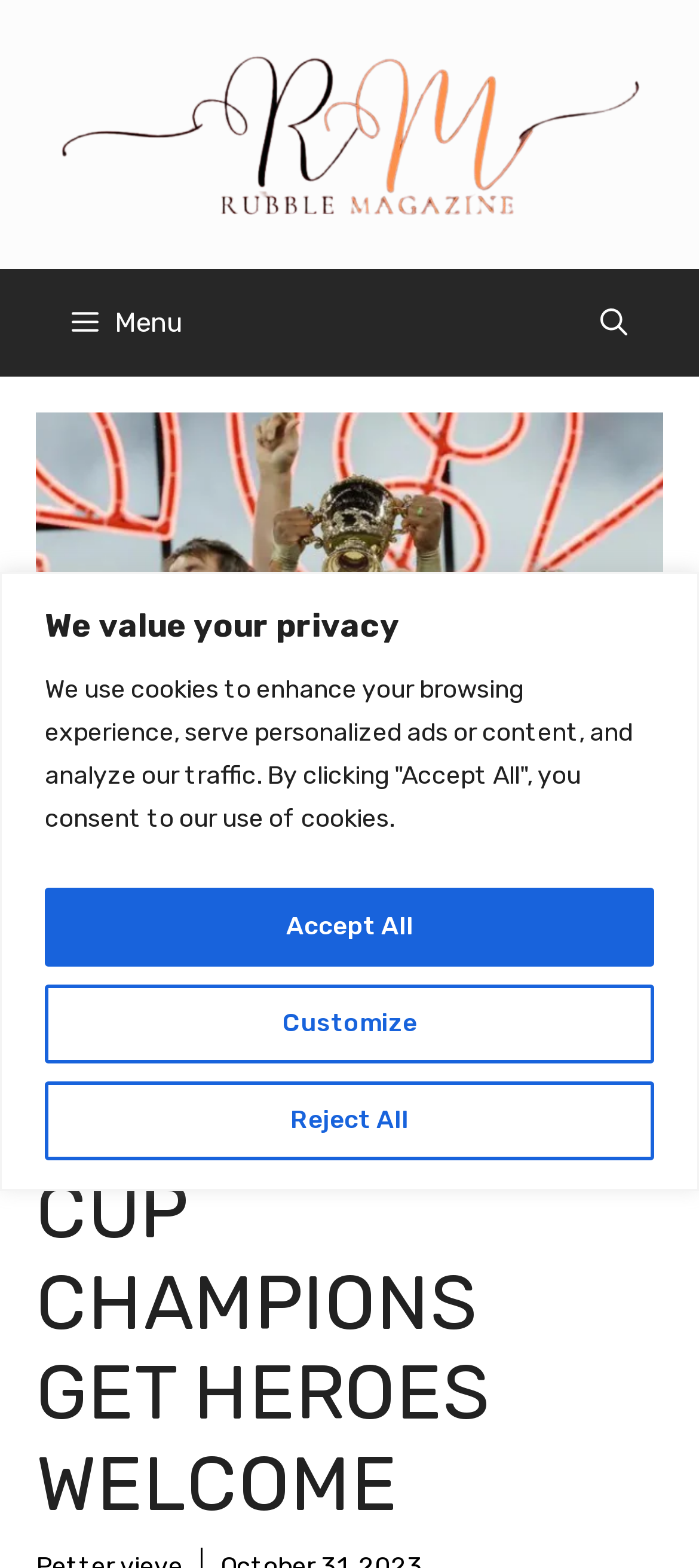Find and extract the text of the primary heading on the webpage.

SOUTH AFRICAN RUGBY WORLD CUP CHAMPIONS GET HEROES WELCOME